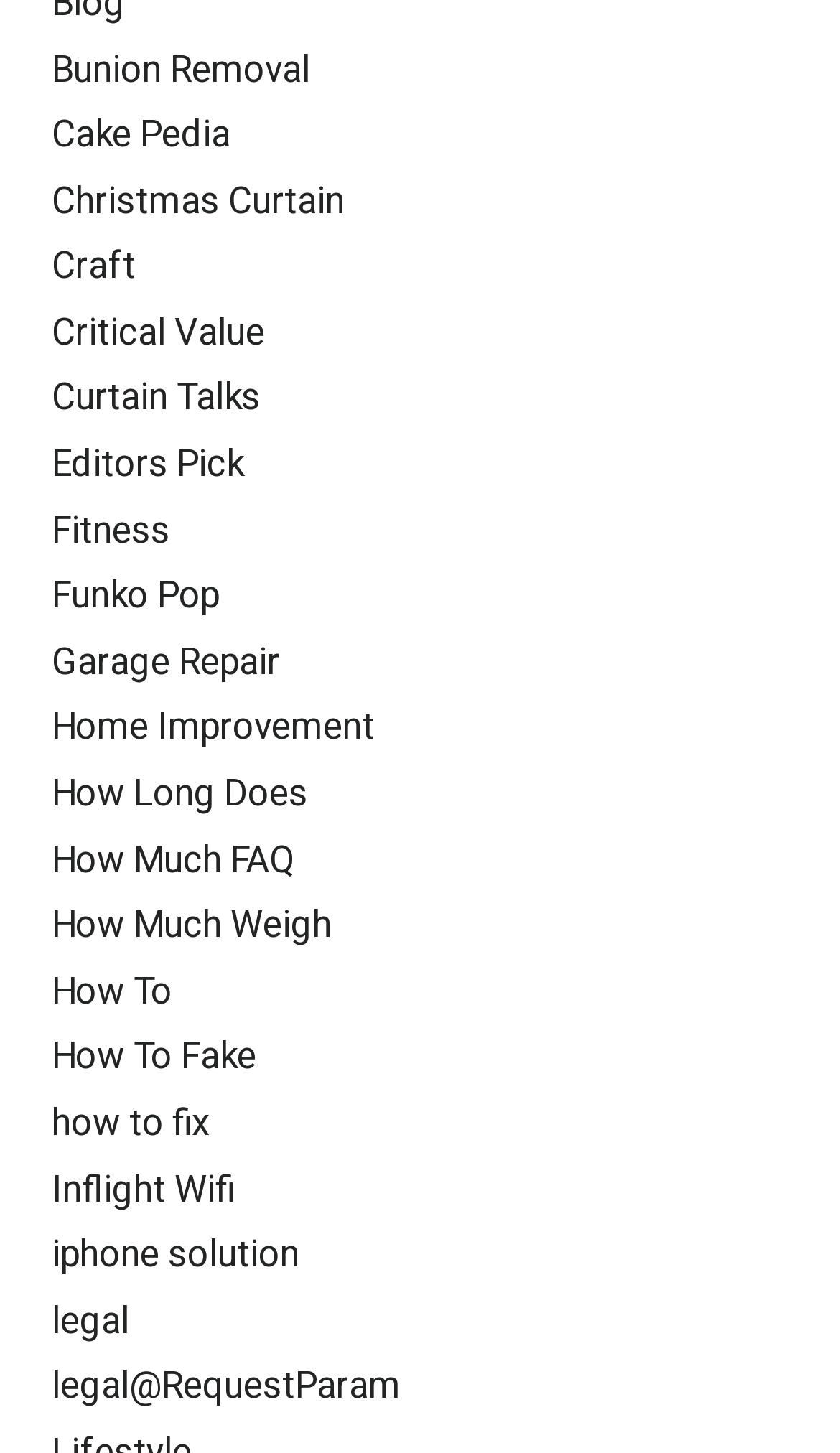What is the category of the link 'Fitness'? Please answer the question using a single word or phrase based on the image.

Health